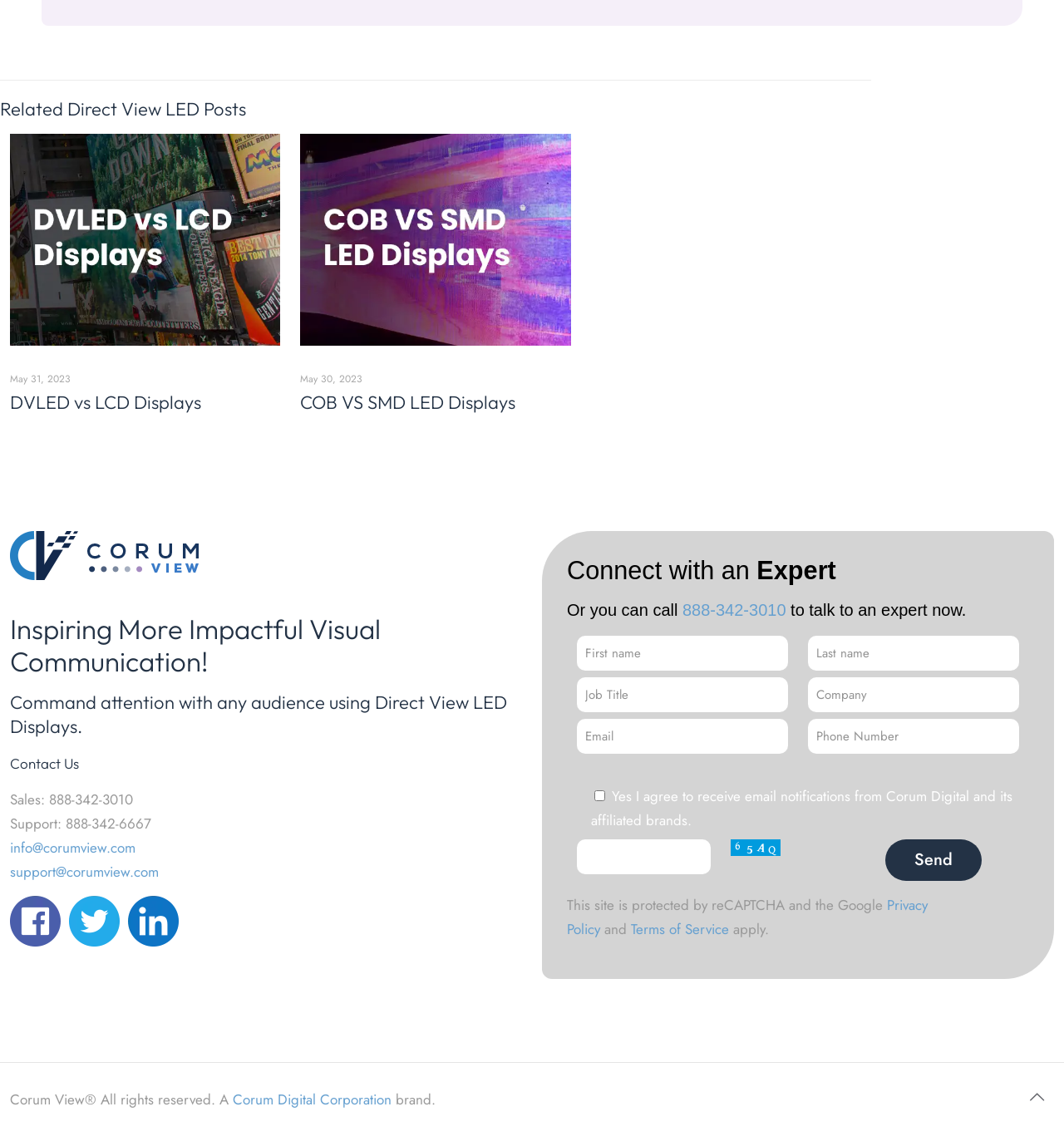Please identify the coordinates of the bounding box that should be clicked to fulfill this instruction: "View 'COB VS SMD LED Displays'".

[0.282, 0.342, 0.536, 0.363]